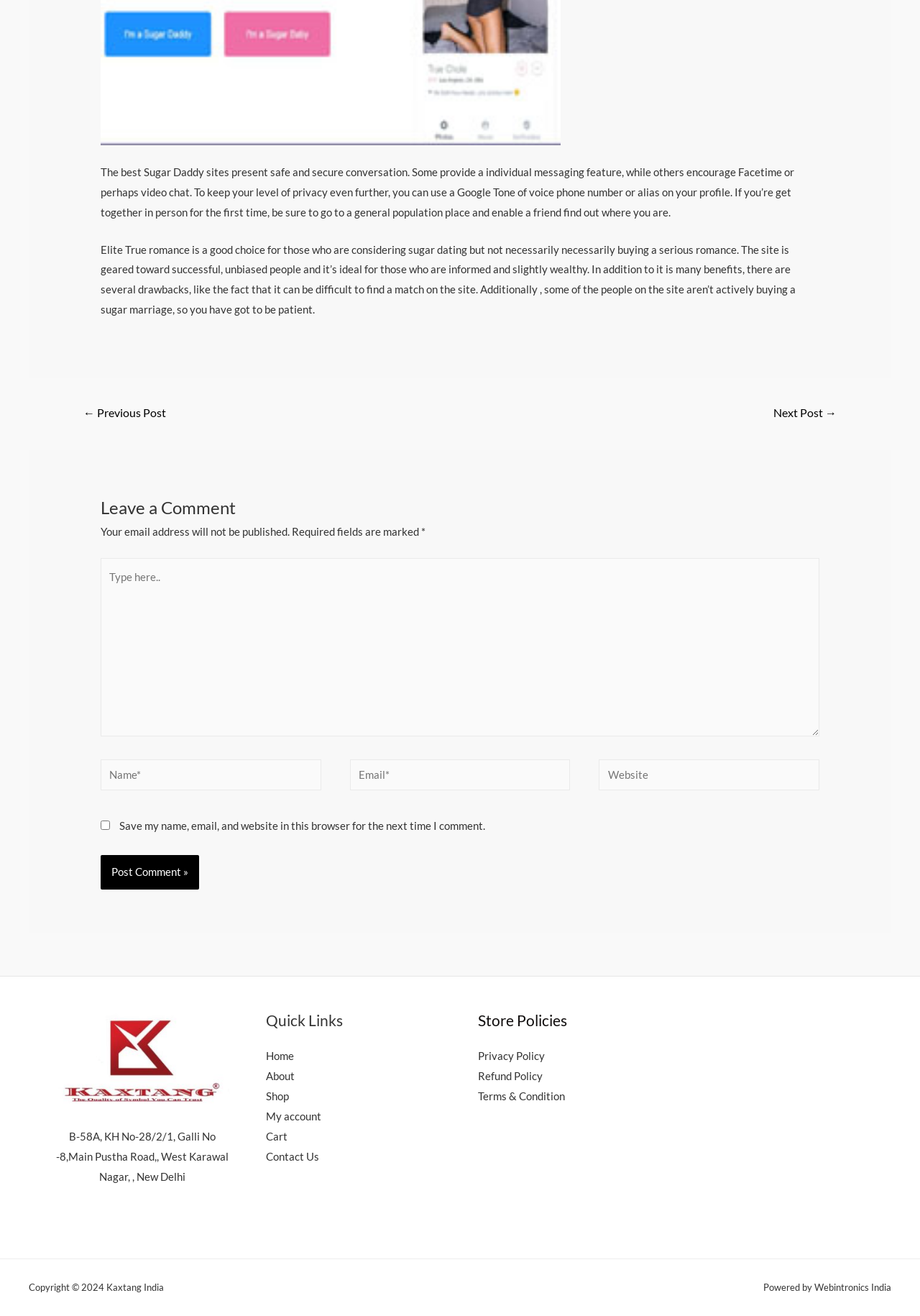Please find the bounding box coordinates for the clickable element needed to perform this instruction: "Click the 'Post Comment »' button".

[0.109, 0.65, 0.216, 0.676]